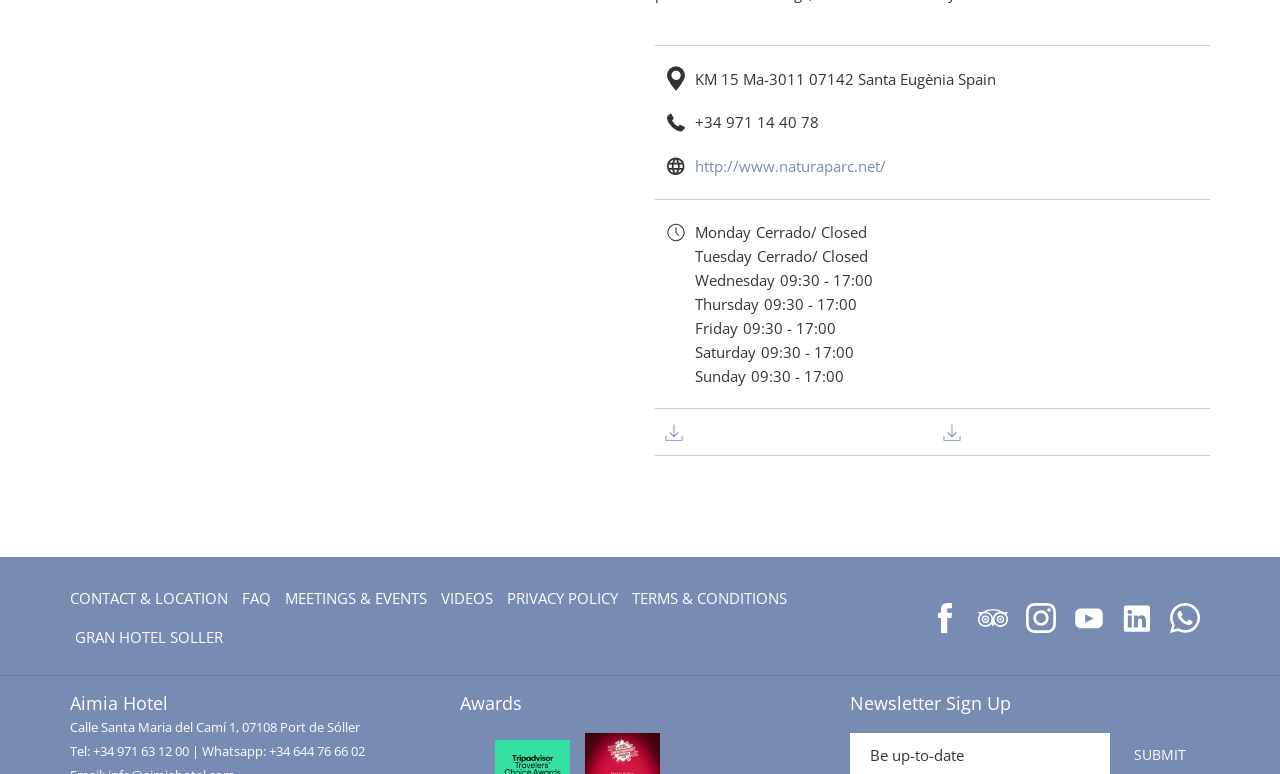Please identify the bounding box coordinates of the element that needs to be clicked to perform the following instruction: "Visit the website".

[0.543, 0.202, 0.692, 0.227]